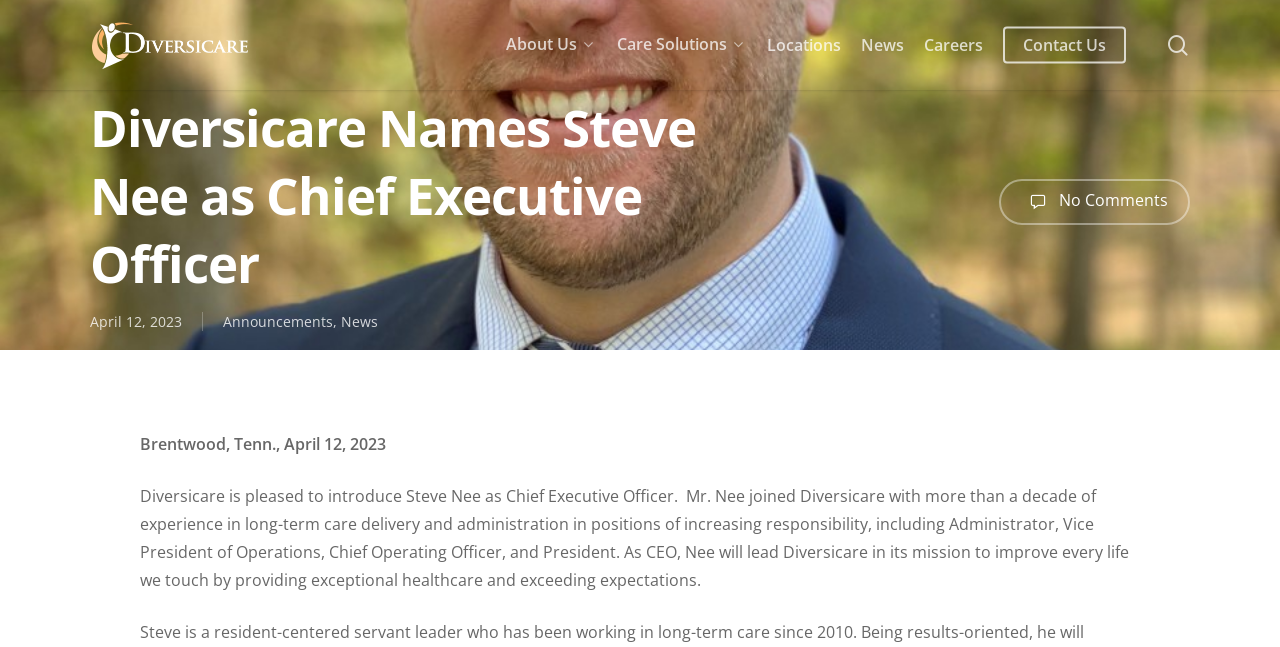Determine the bounding box coordinates of the area to click in order to meet this instruction: "Go to About Us page".

[0.388, 0.056, 0.474, 0.083]